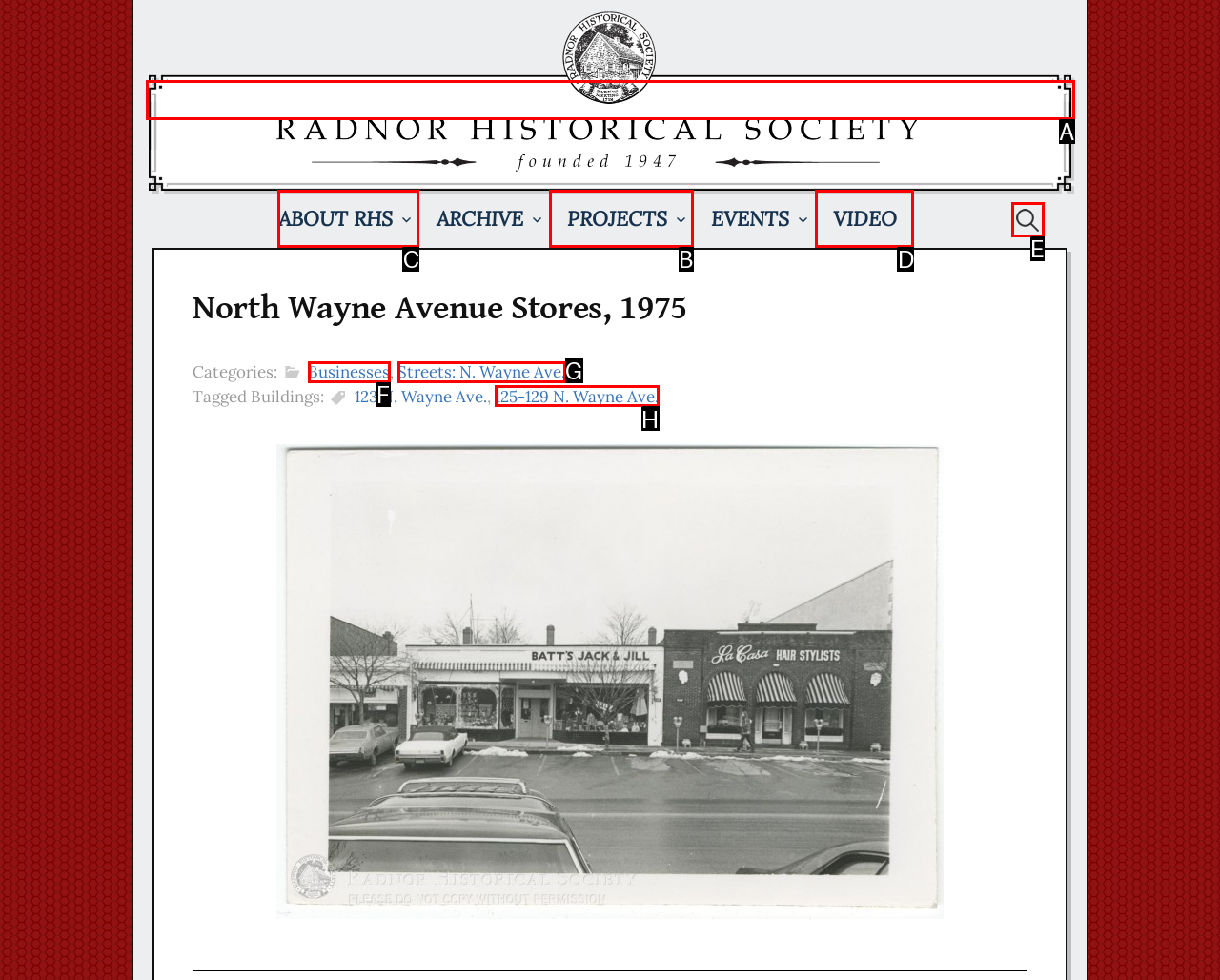Tell me which one HTML element I should click to complete the following instruction: explore projects
Answer with the option's letter from the given choices directly.

B